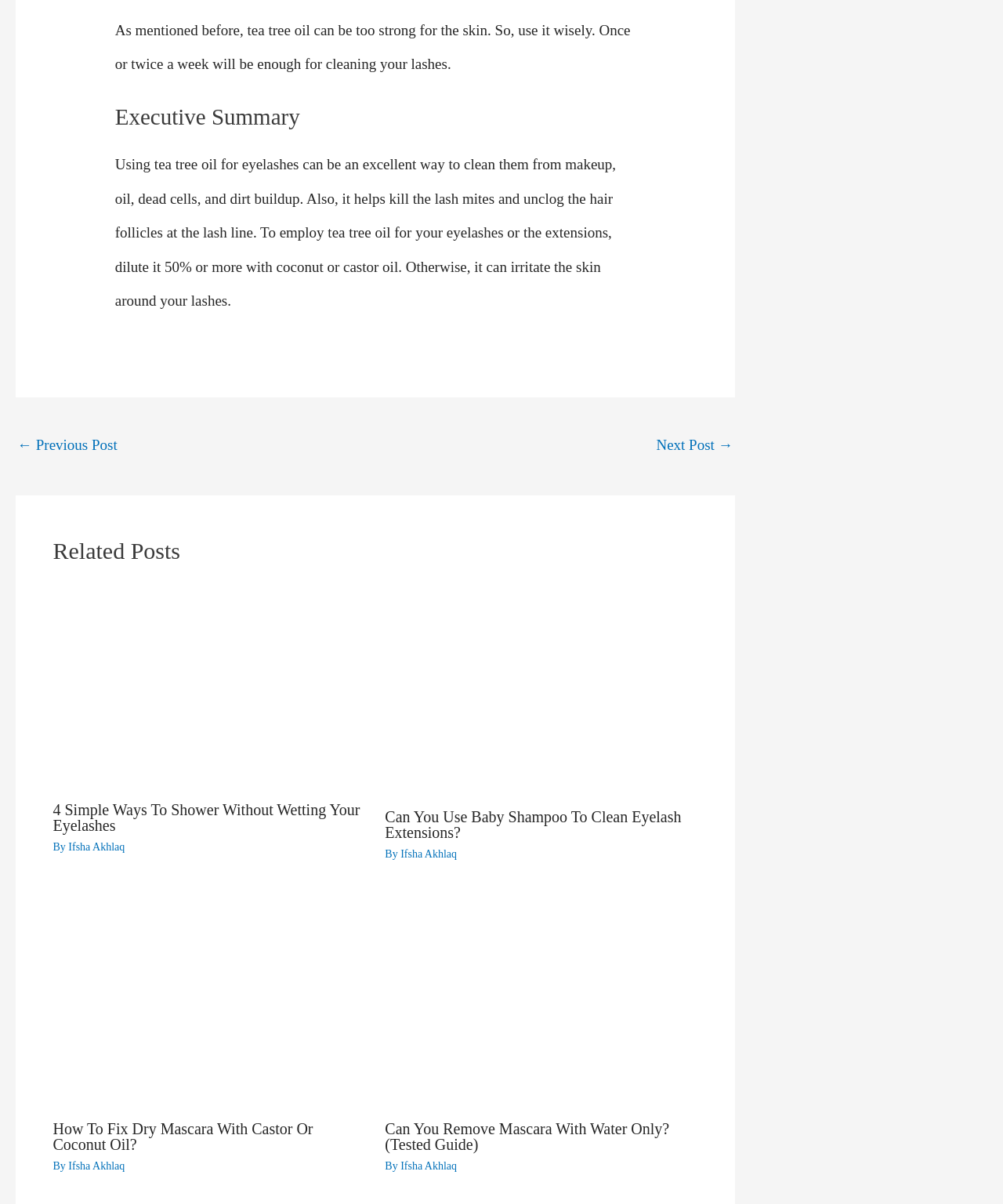Give a one-word or one-phrase response to the question: 
What is the recommended frequency for using tea tree oil for eyelashes?

Once or twice a week